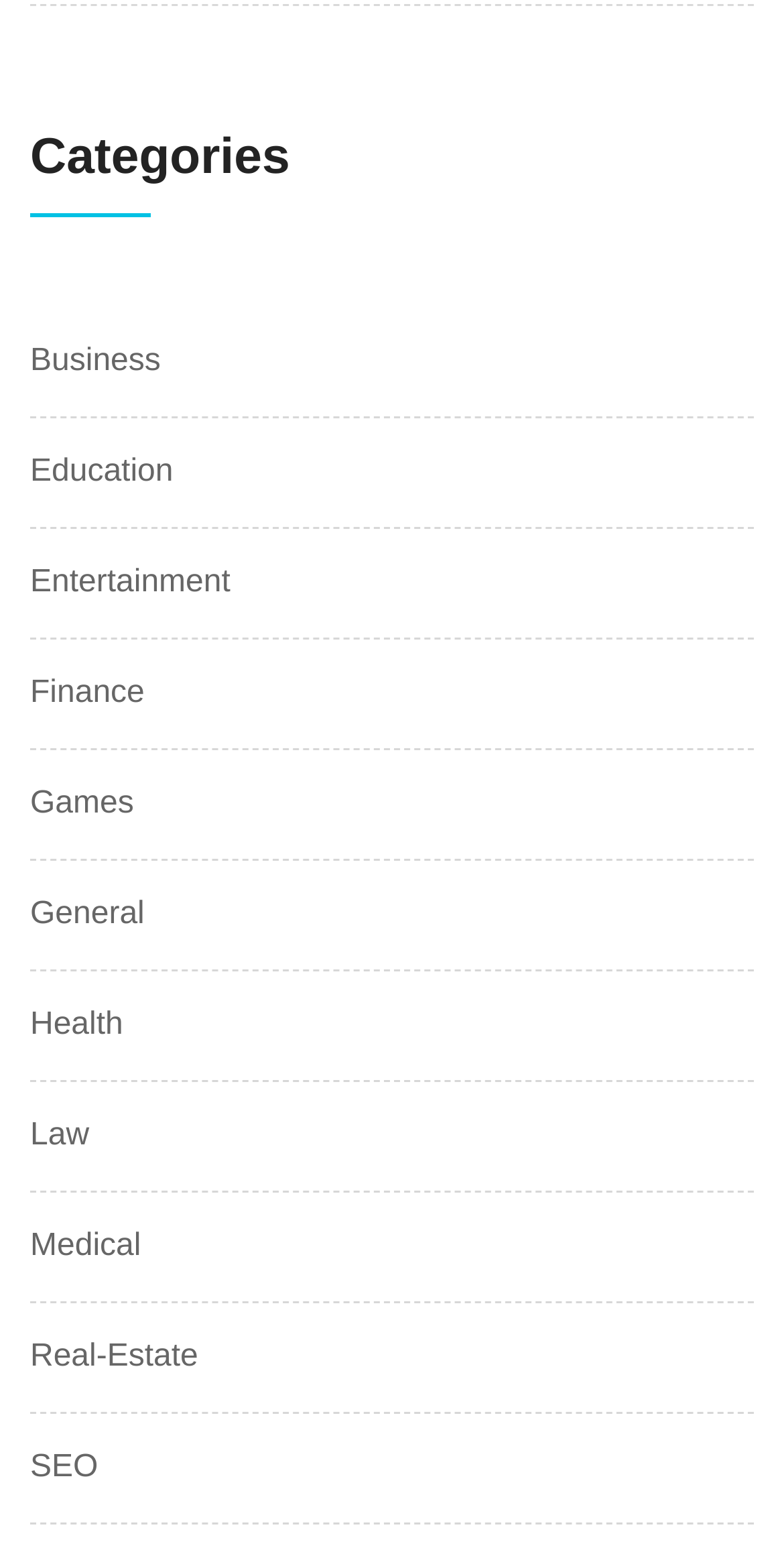Predict the bounding box for the UI component with the following description: "Games".

[0.038, 0.501, 0.171, 0.532]